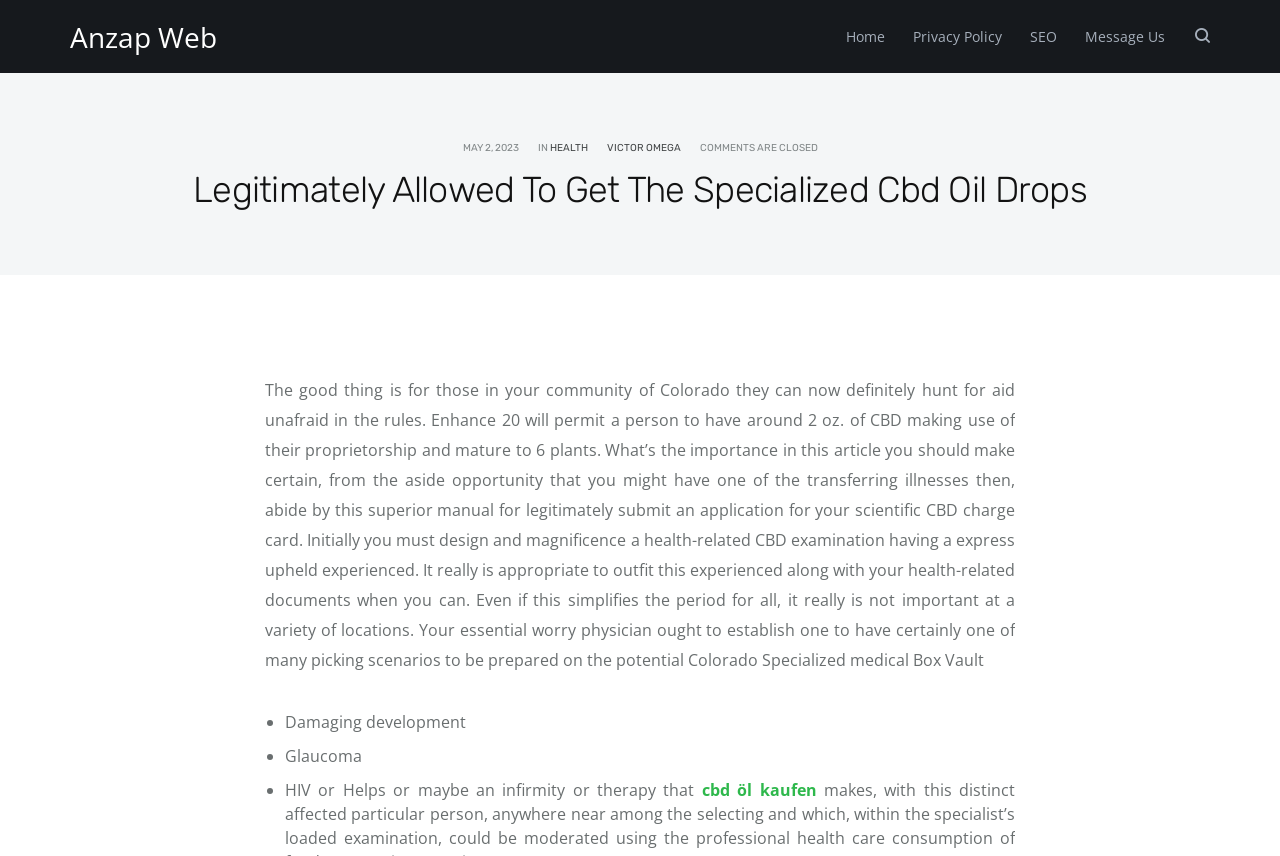Determine the bounding box coordinates for the HTML element mentioned in the following description: "cbd öl kaufen". The coordinates should be a list of four floats ranging from 0 to 1, represented as [left, top, right, bottom].

[0.548, 0.911, 0.638, 0.936]